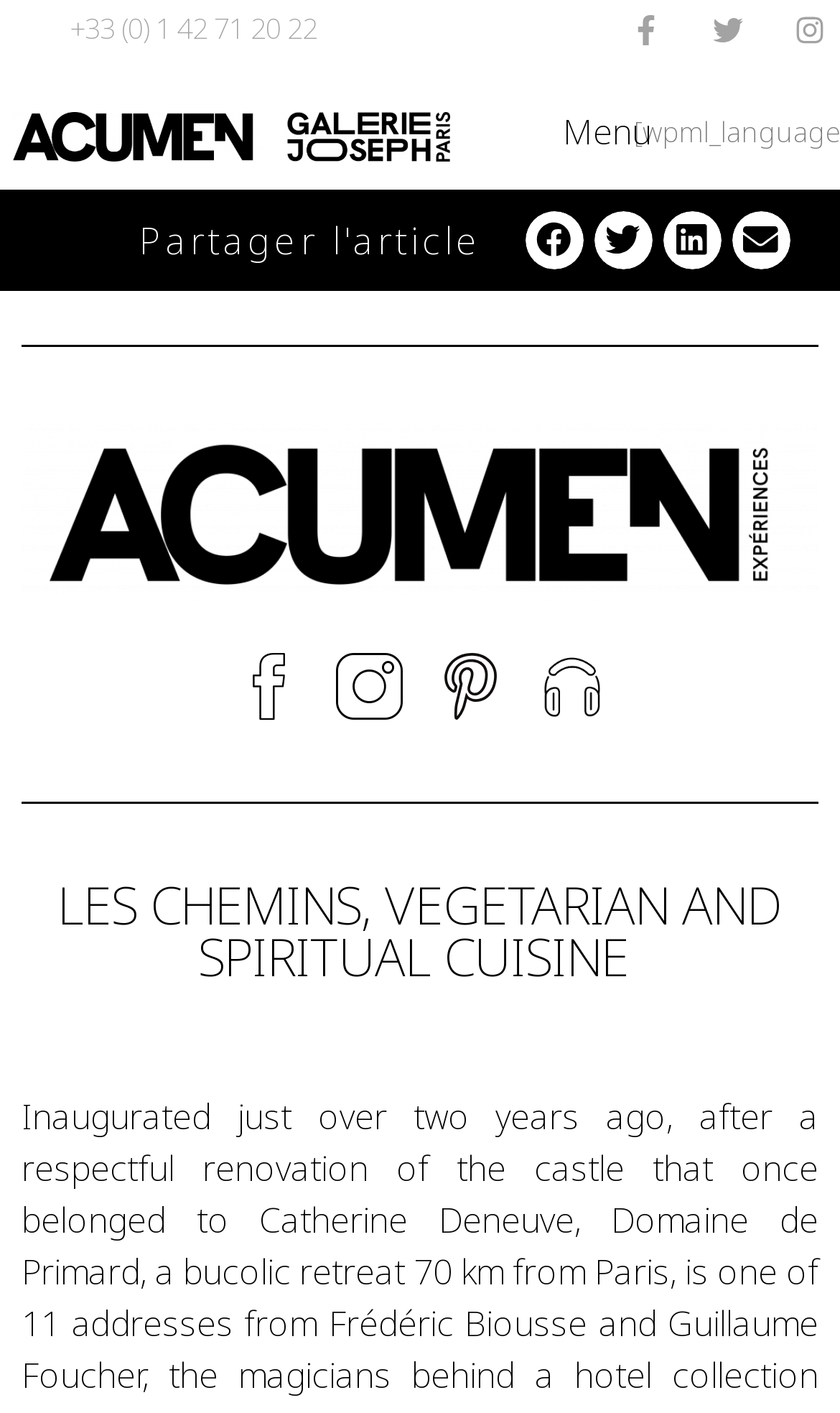Illustrate the webpage's structure and main components comprehensively.

The webpage appears to be a restaurant or culinary-related website, with a focus on "LES CHEMINS, VEGETARIAN AND SPIRITUAL CUISINE". At the top left, there is a phone number "+33 (0) 1 42 71 20 22" and a set of social media links, including Facebook, Twitter, and Instagram, each accompanied by a small icon. 

Below the social media links, there is a menu button labeled "Open/Close Menu". To the left of the menu button, there is a heading "Partager l'article" (Share the article) followed by a set of share buttons for Facebook, Twitter, LinkedIn, and email, each with a corresponding icon.

On the right side of the page, there are four links with accompanying images, which appear to be related to the restaurant or its services. 

The main heading "LES CHEMINS, VEGETARIAN AND SPIRITUAL CUISINE" is prominently displayed in the center of the page, taking up most of the width. 

At the bottom of the page, there is a brief description "Inaugurated just over two years ago, after a respectful renovation of the castle that once belonged to Catherine Deneuve, Domaine de Primard", which suggests that the restaurant is located in a historic castle.